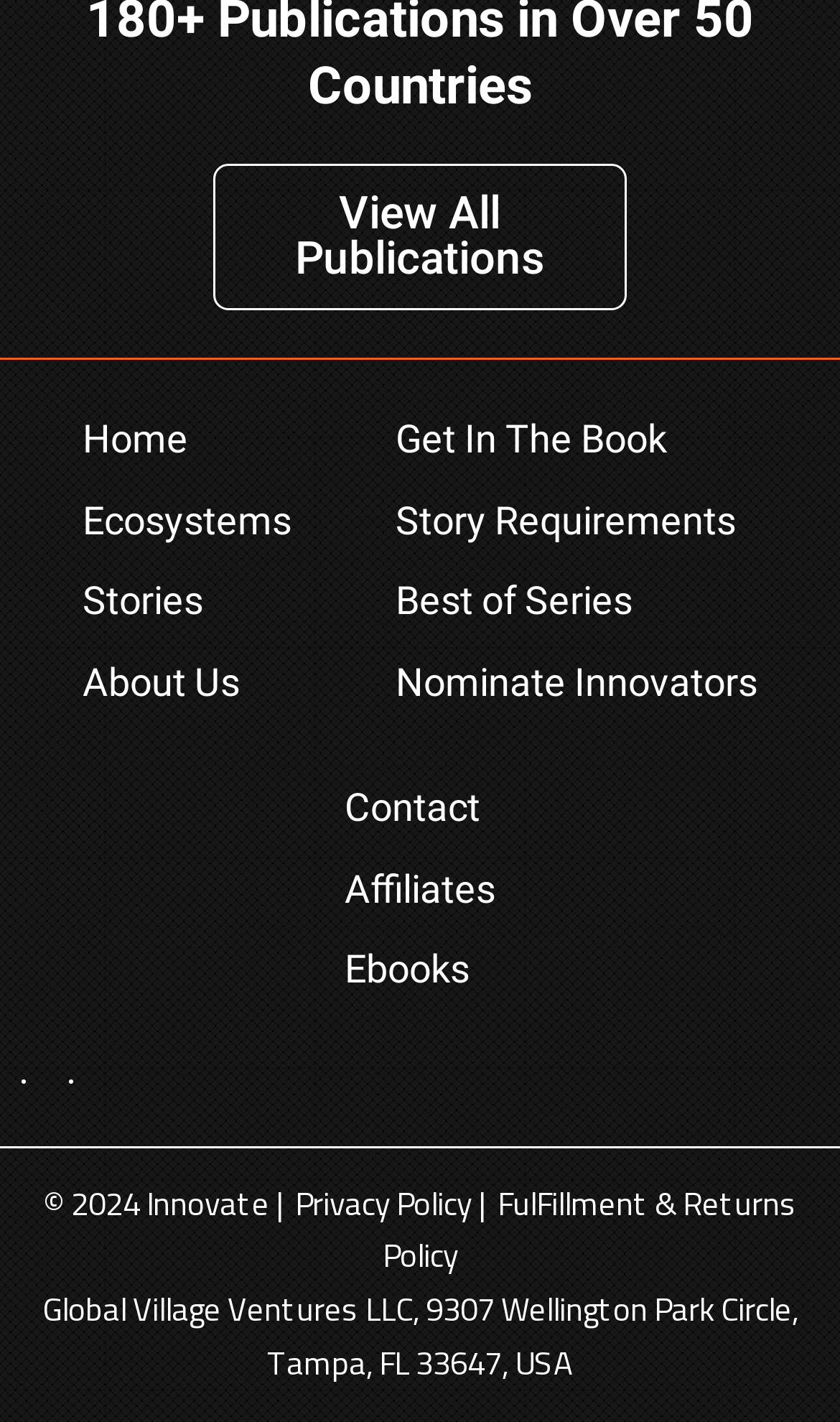Find and specify the bounding box coordinates that correspond to the clickable region for the instruction: "Go to the home page".

[0.098, 0.28, 0.347, 0.337]